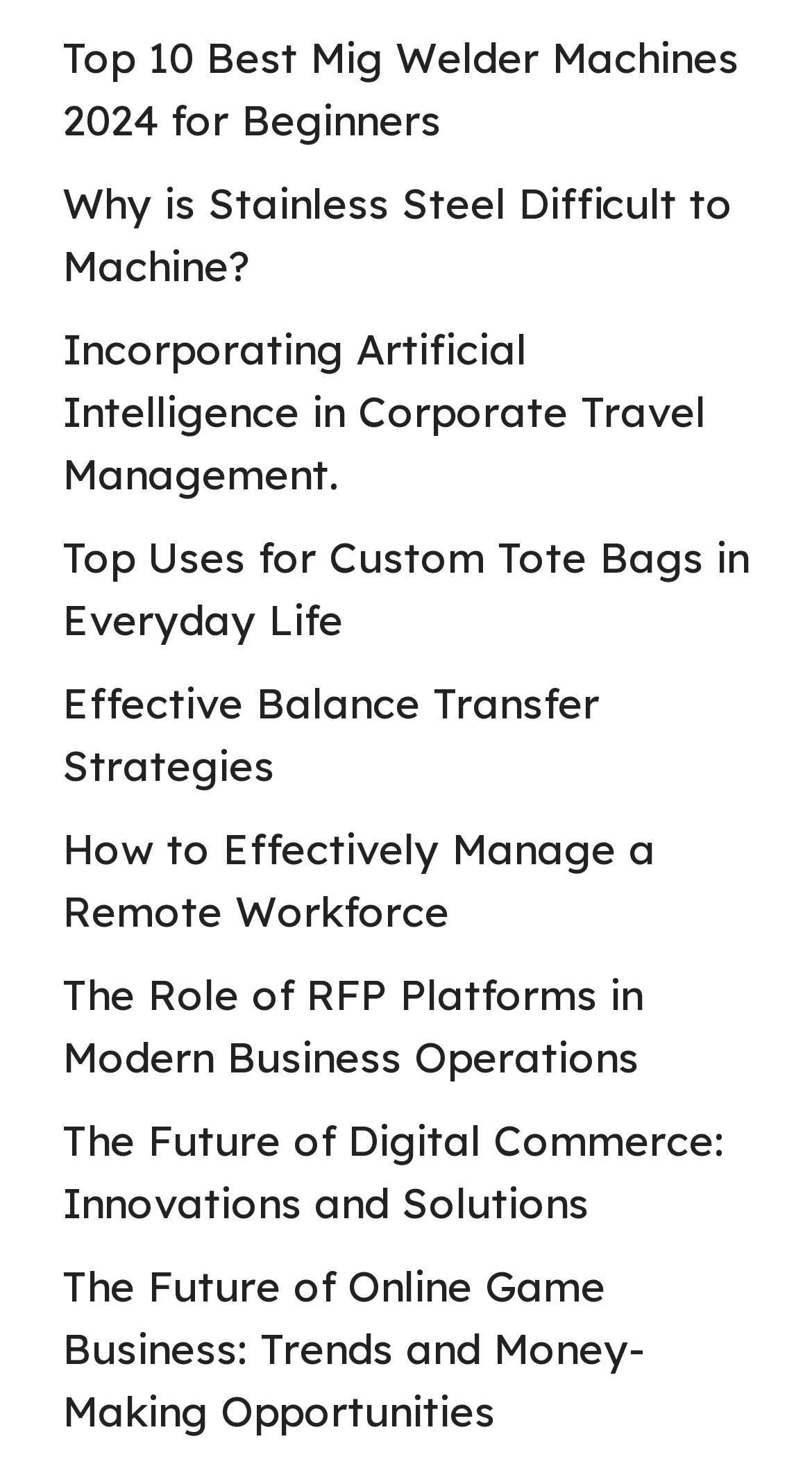Please respond to the question using a single word or phrase:
Is there a search bar or input field on the webpage?

No